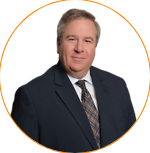Please reply to the following question using a single word or phrase: 
What is the background of the image?

Subtly designed